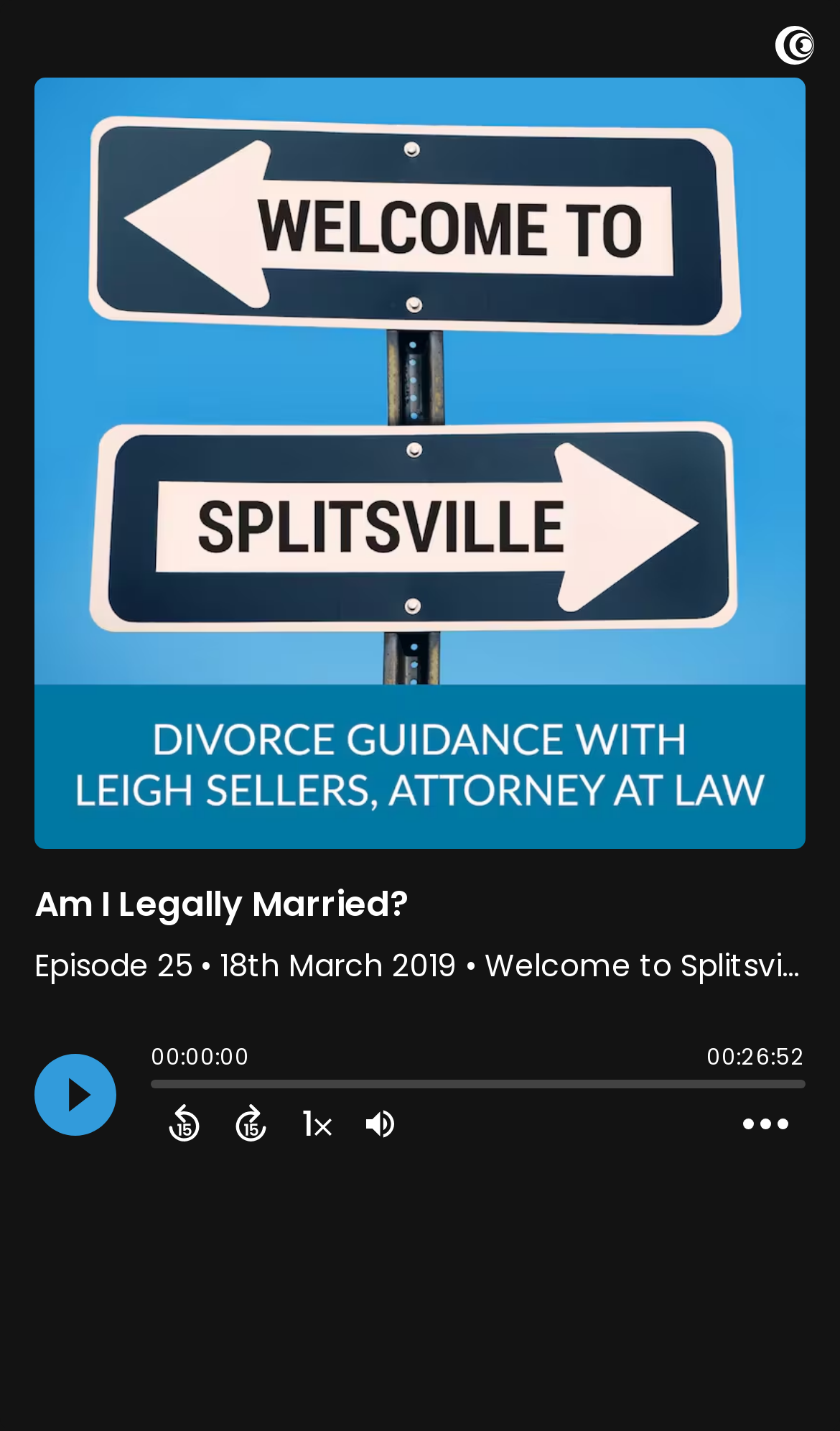Summarize the contents and layout of the webpage in detail.

This webpage appears to be a podcast episode page, specifically for "Welcome to Splitsville | Navigating Divorce in a Modern World". At the top, there is a link and an image, likely a logo or icon, positioned near the top right corner. 

Below this, there is a large image, which is likely the podcast's artwork, taking up most of the width of the page. 

To the right of the artwork, there are several lines of text. The first line is the episode title, "Am I Legally Married?", followed by the episode number, "Episode 25", and the release date, "18th March 2019". 

Below the text, there is a "Play" button with an accompanying image, positioned near the top left corner. 

Next to the "Play" button, there is a timestamp display showing "00:00:00", which likely updates as the podcast plays. On the opposite side of the page, there is a display showing the episode length, "00:26:52". 

Below these elements, there is a horizontal slider, likely used for seeking within the podcast. 

There are several buttons positioned below the slider, including "Back 15 Seconds", "Forward 15 Seconds", "Change audio speed to 1.5 times", and "Adjust volume", each with an accompanying image. 

Finally, at the bottom right corner, there is an "Open Action Menu" button with an image.